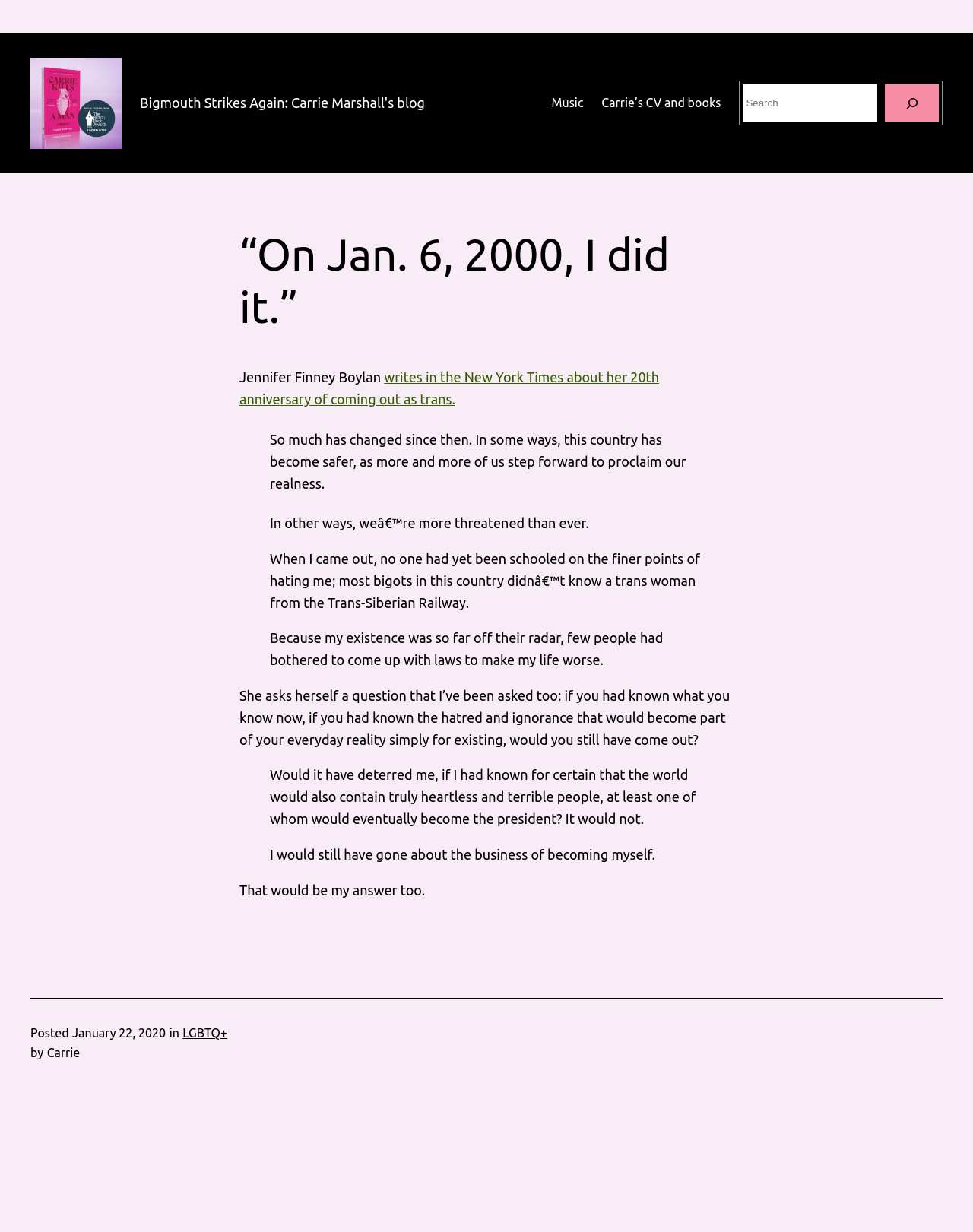Select the bounding box coordinates of the element I need to click to carry out the following instruction: "Go to Carrie’s CV and books".

[0.618, 0.076, 0.741, 0.092]